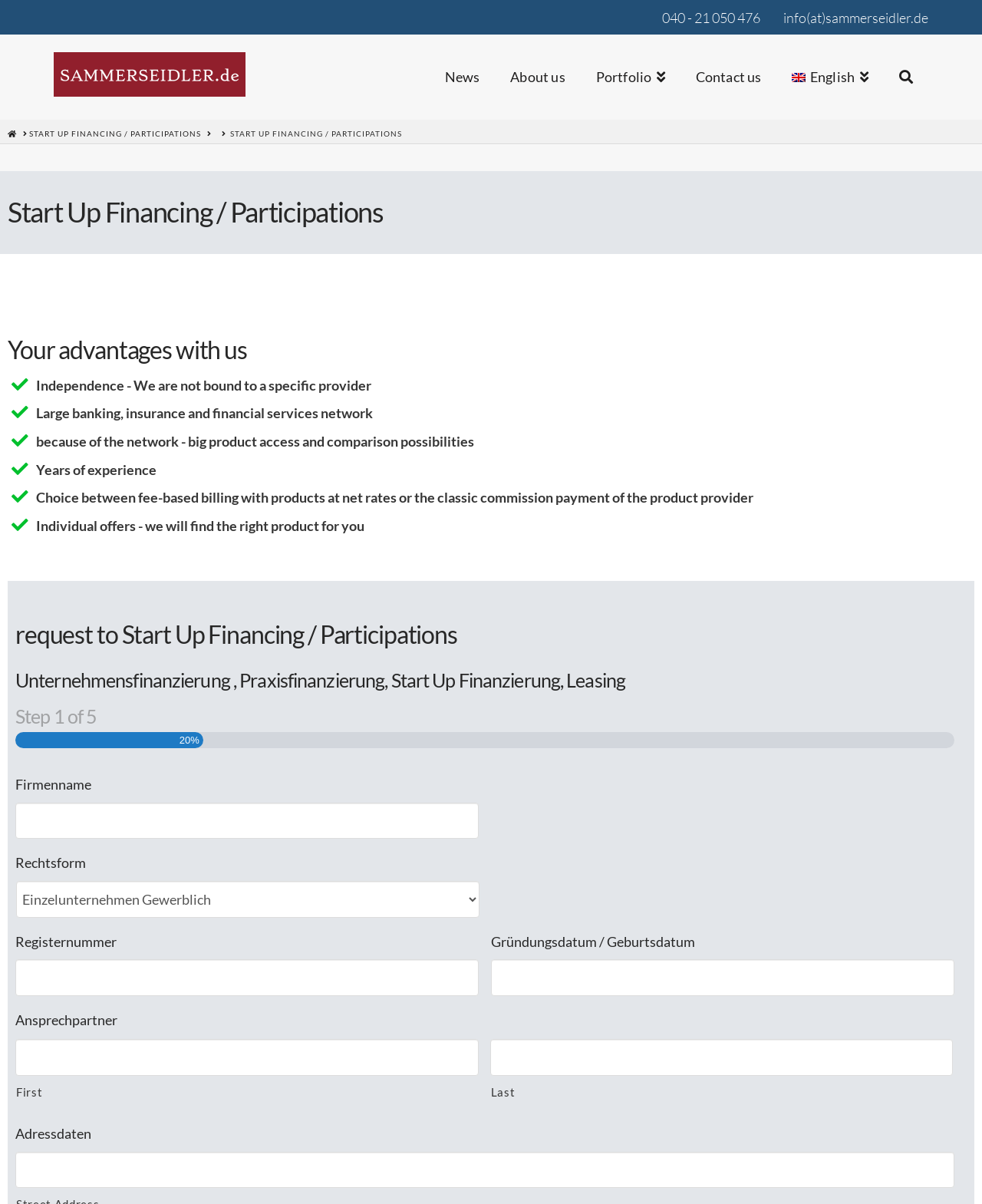Given the description "Privacy Policy", provide the bounding box coordinates of the corresponding UI element.

None